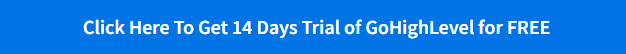Generate an elaborate caption for the given image.

The image features a prominent call-to-action button inviting users to take advantage of a 14-day free trial for GoHighLevel, a comprehensive marketing platform. The button, designed in a vibrant blue hue, emphasizes accessibility and encourages potential users to explore the features and benefits of the platform without any initial cost. This promotion highlights GoHighLevel's commitment to providing users with valuable tools for managing their marketing efforts, CRM systems, and lead tracking, making it an attractive option for businesses seeking to enhance their marketing effectiveness.